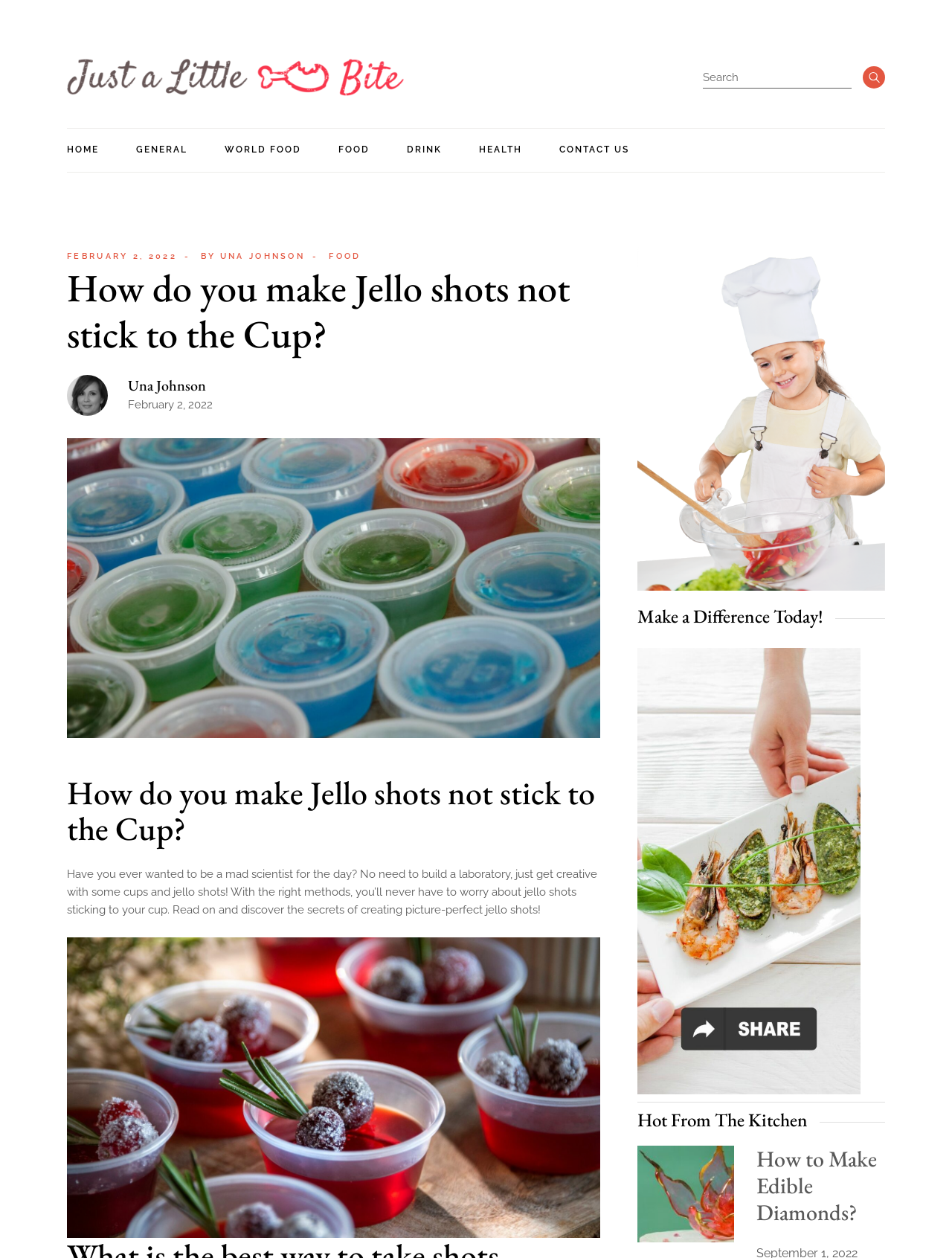Please identify the bounding box coordinates of the element's region that I should click in order to complete the following instruction: "Read the article about making Jello shots". The bounding box coordinates consist of four float numbers between 0 and 1, i.e., [left, top, right, bottom].

[0.07, 0.616, 0.63, 0.673]